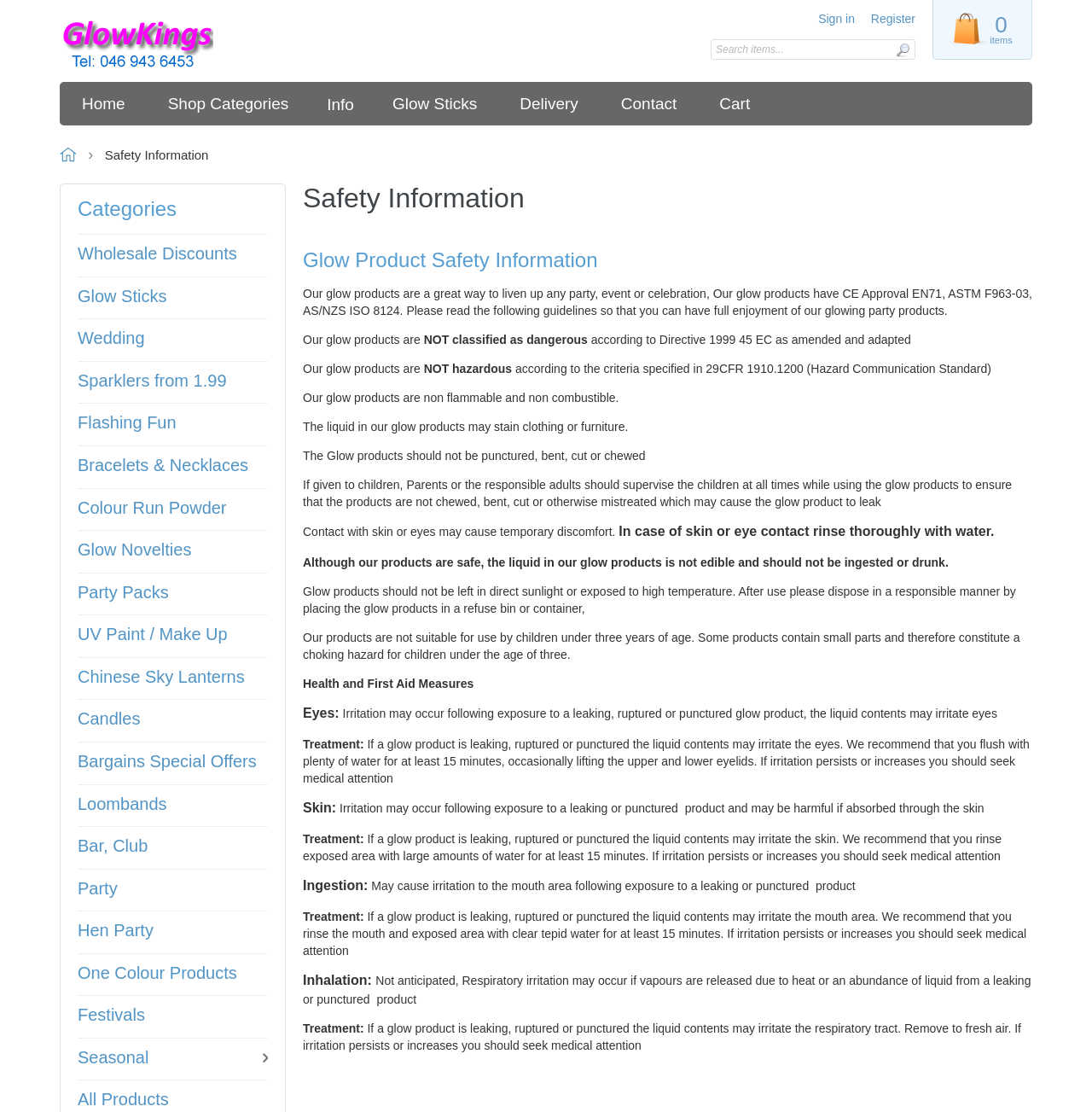Please identify the bounding box coordinates of the element's region that I should click in order to complete the following instruction: "View 'Glow Sticks' category". The bounding box coordinates consist of four float numbers between 0 and 1, i.e., [left, top, right, bottom].

[0.34, 0.074, 0.456, 0.113]